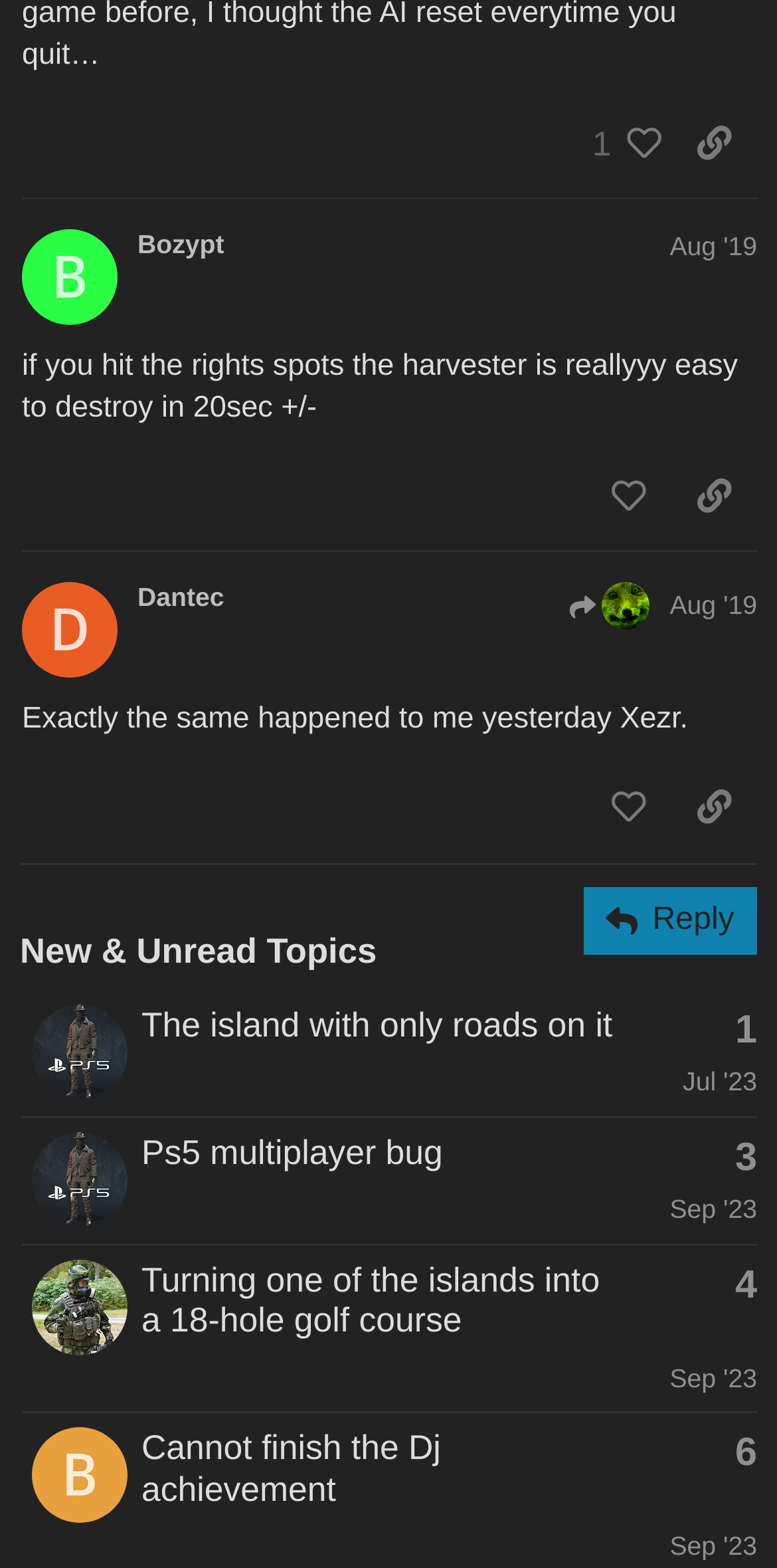How many topics are listed in the 'New & Unread Topics' section?
From the details in the image, provide a complete and detailed answer to the question.

I counted the number of row elements in the 'New & Unread Topics' section, which are 4, each containing a topic.